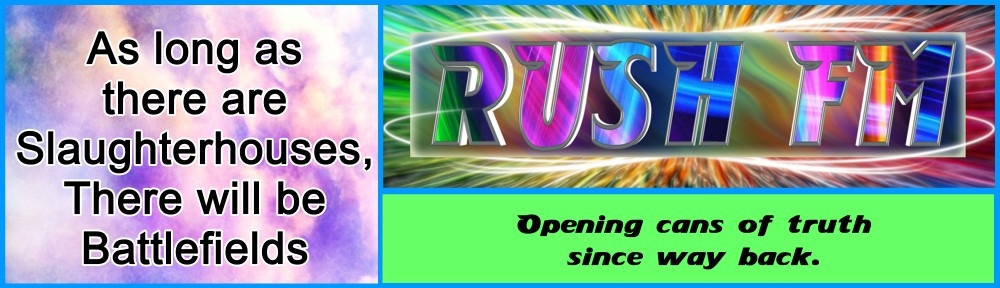Create a detailed narrative for the image.

The image features a bold and colorful graphic promoting RUSH FM, a platform dedicated to addressing provocative and thought-provoking topics. On the left side, a notable tagline reads, "As long as there are Slaughterhouses, There will be Battlefields," emphasizing a strong message about societal issues. On the right, the name "RUSH FM" is displayed prominently in vibrant letters, radiating energy and attention. Below the logo, a slogan states, "Opening cans of truth since way back," reinforcing the station's commitment to revealing hidden truths and encouraging open dialogue. The overall design is bright and engaging, aimed at capturing the audience's interest.